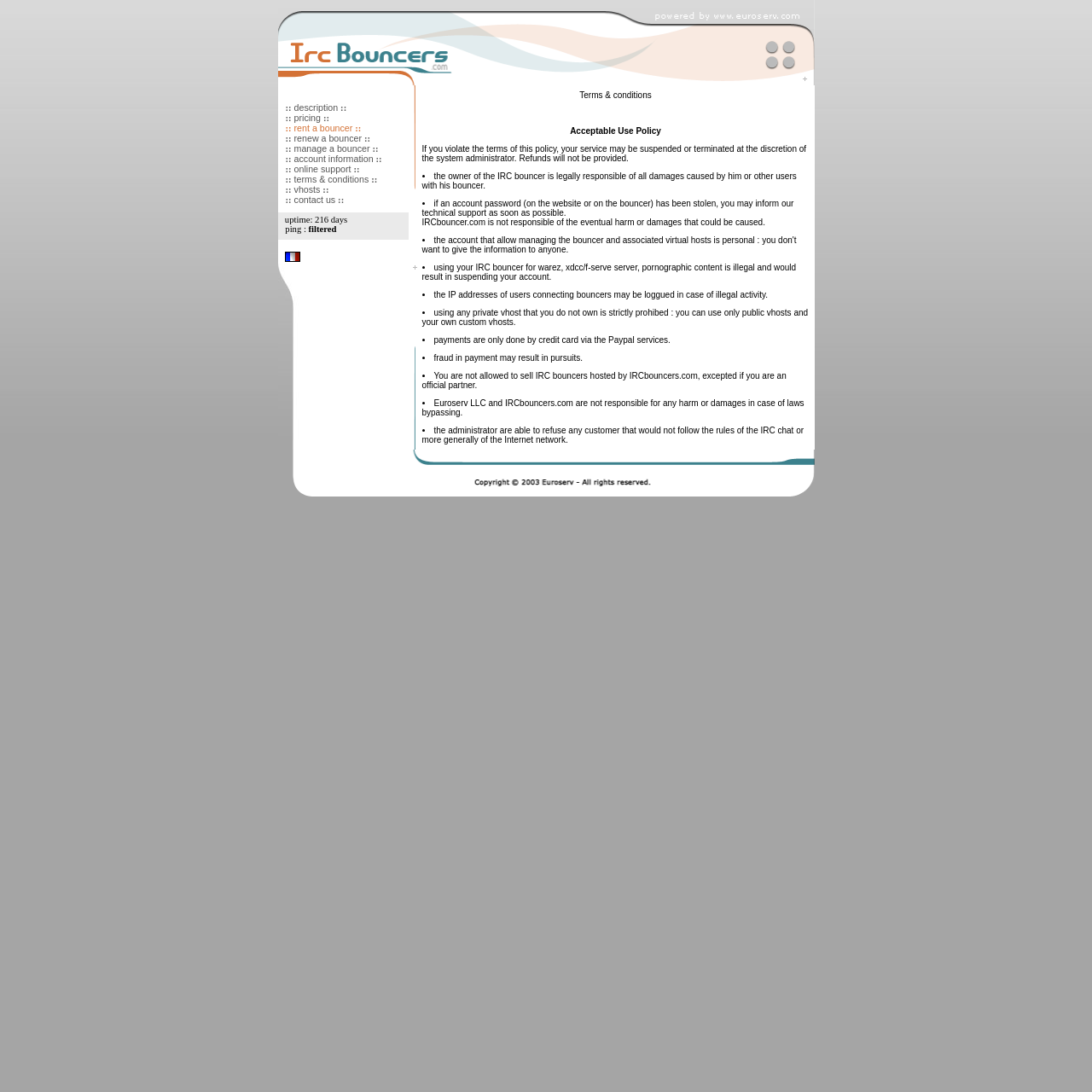What is the consequence of violating the Terms and Conditions?
Based on the image, respond with a single word or phrase.

Service suspension or termination